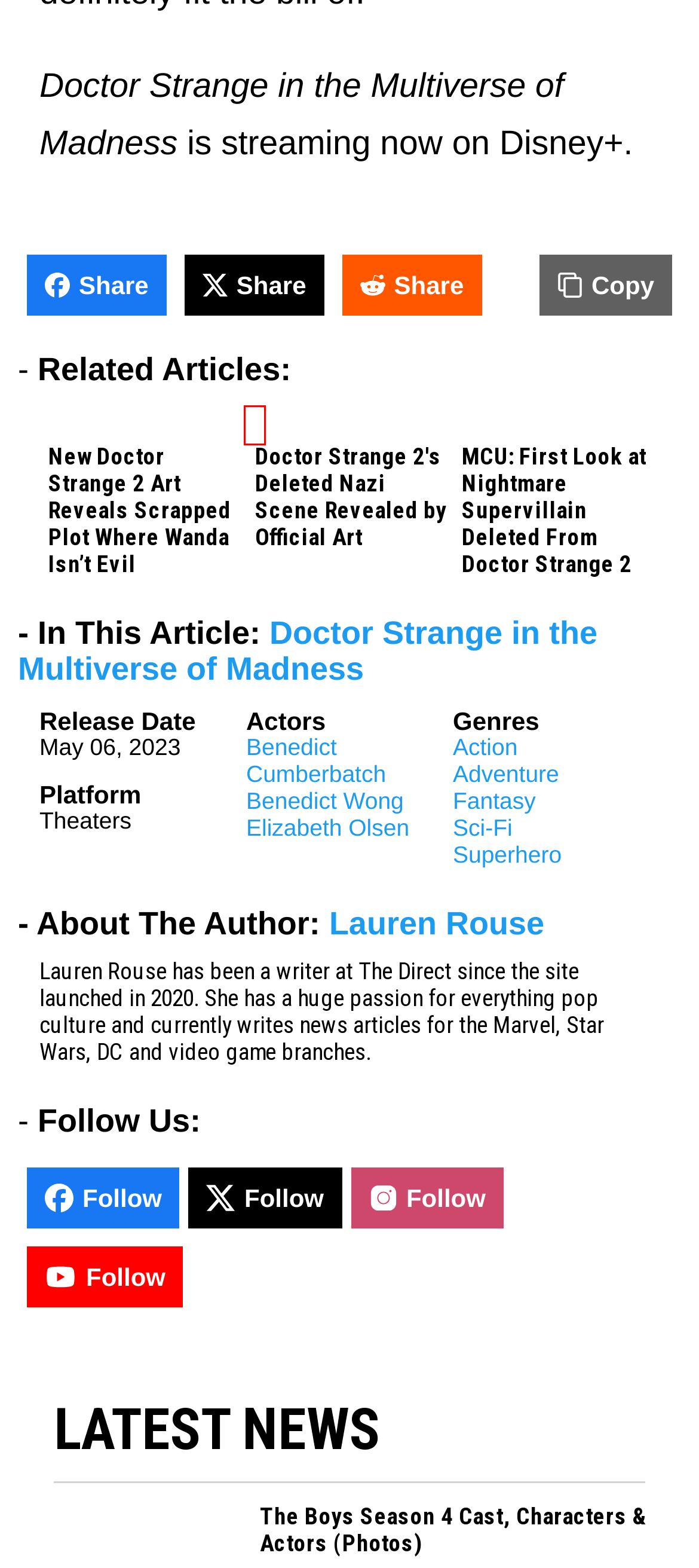A screenshot of a webpage is given with a red bounding box around a UI element. Choose the description that best matches the new webpage shown after clicking the element within the red bounding box. Here are the candidates:
A. Action Movies and Shows | Latest News | The Direct
B. Superhero Movies and Shows | Latest News | The Direct
C. Adventure Movies and Shows | Latest News | The Direct
D. MCU: First Look at Nightmare Supervillain Deleted From Doctor Strange 2
E. Sci-Fi Movies and Shows | Latest News | The Direct
F. Fantasy Movies and Shows | Latest News | The Direct
G. New Doctor Strange 2 Art Reveals Scrapped Plot Where Wanda Isn’t Evil
H. Doctor Strange 2's Deleted Nazi Scene Revealed by Official Art

H